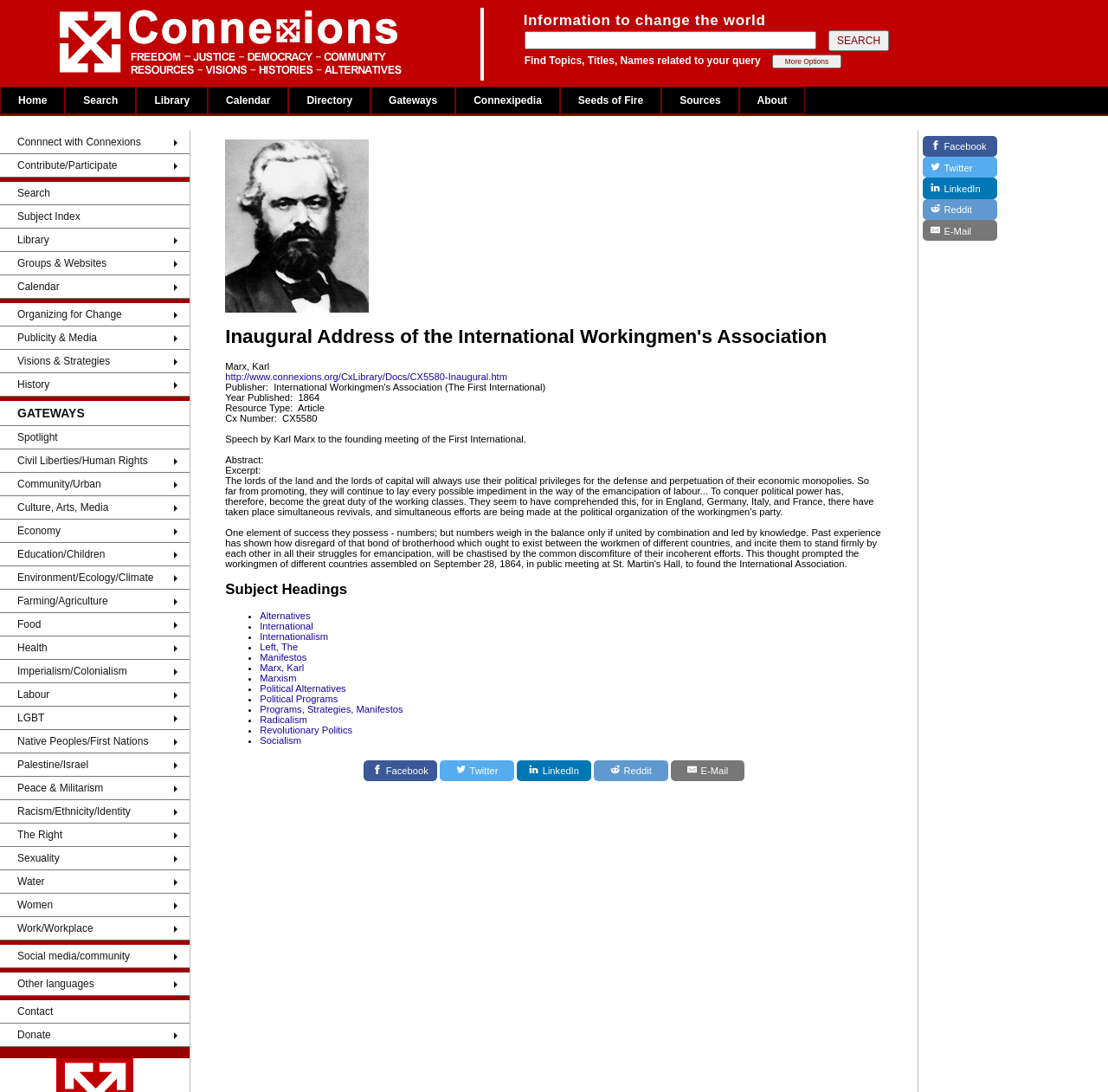Please determine the bounding box coordinates of the area that needs to be clicked to complete this task: 'Search for a topic'. The coordinates must be four float numbers between 0 and 1, formatted as [left, top, right, bottom].

[0.473, 0.028, 0.736, 0.045]